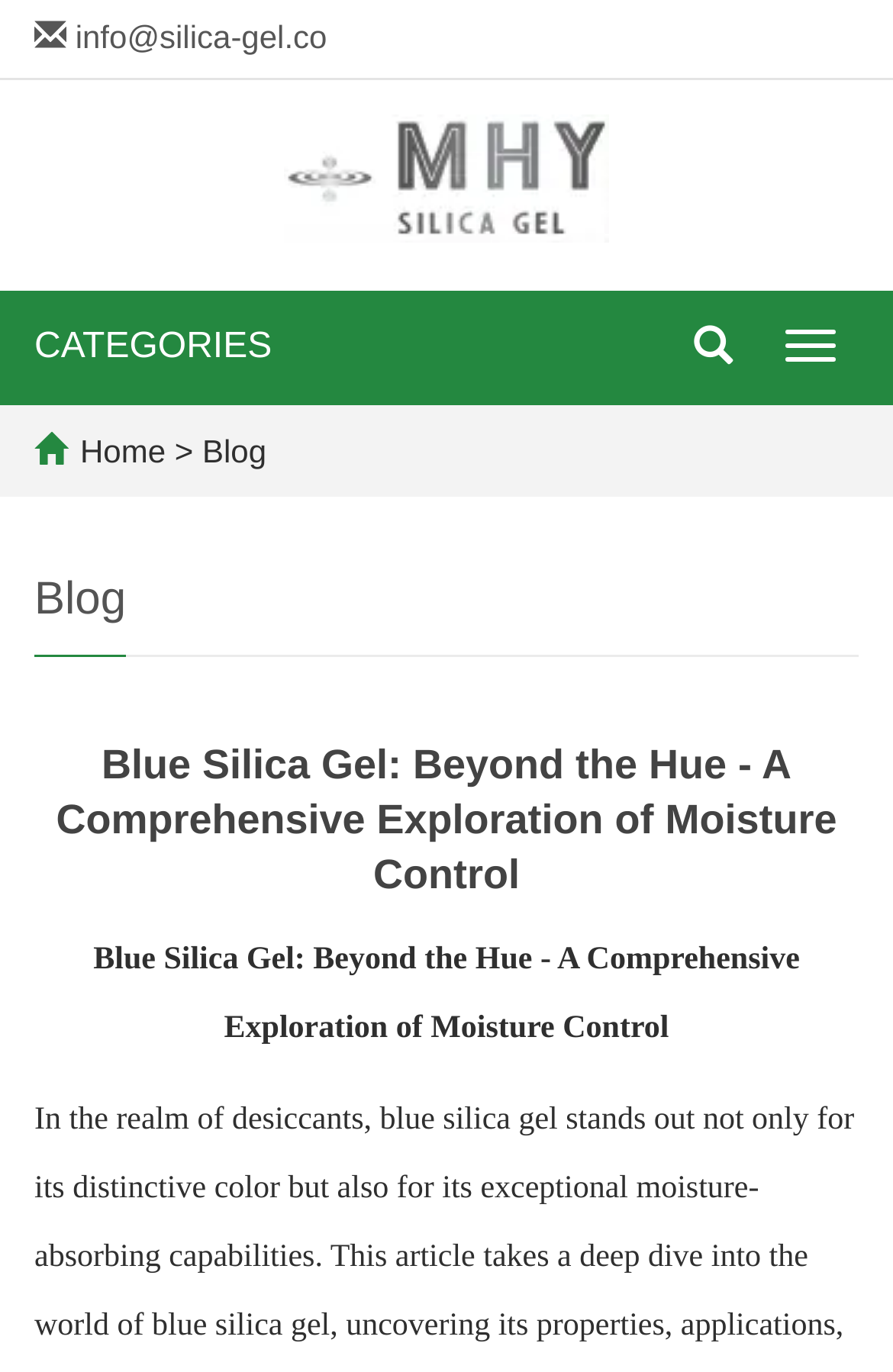Can you find and generate the webpage's heading?

Blue Silica Gel: Beyond the Hue - A Comprehensive Exploration of Moisture Control